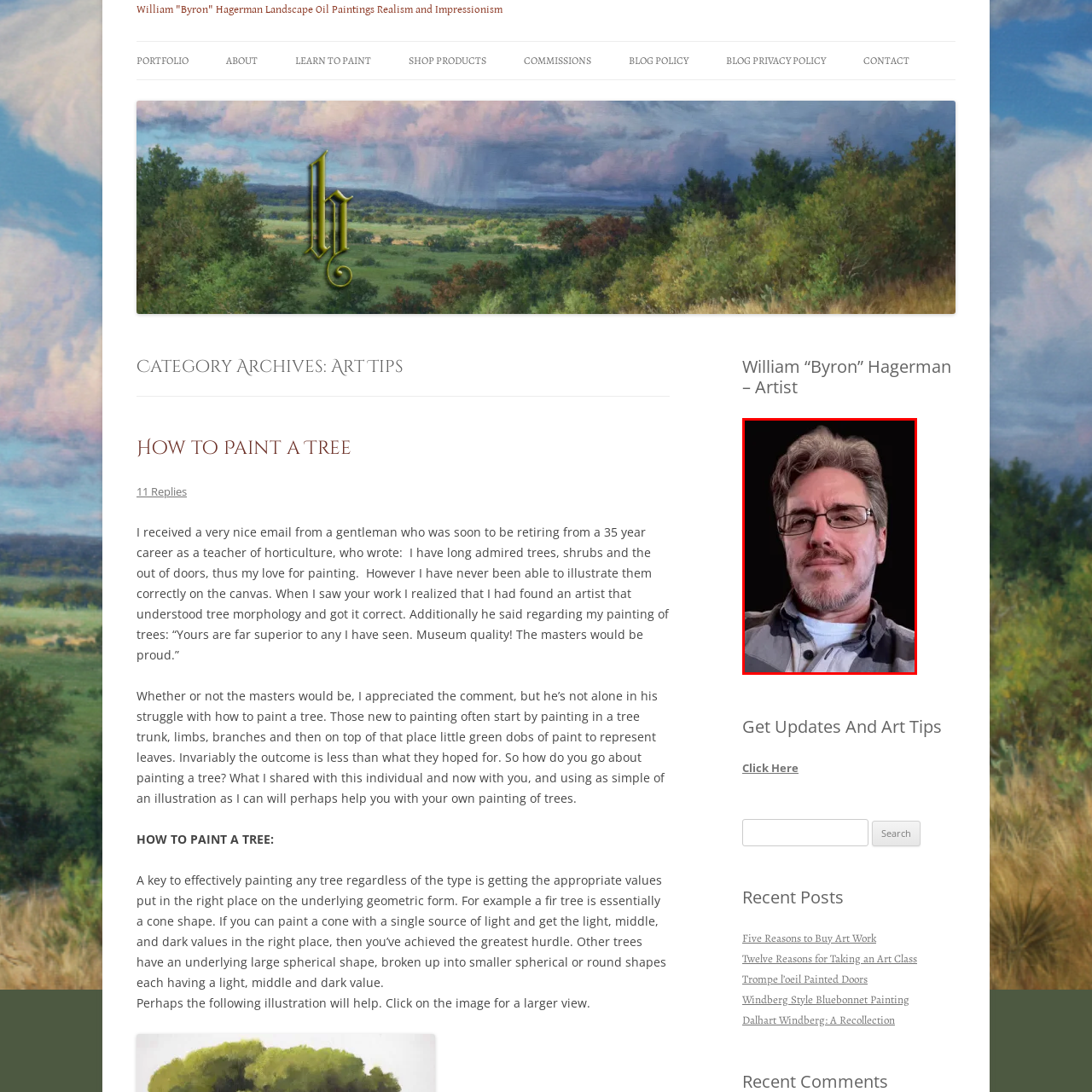Explain the image in the red bounding box with extensive details.

This image features a portrait of William “Byron” Hagerman, a talented artist known for his work in realism and impressionism. He is seen smiling gently at the camera, exuding a warm and approachable demeanor. His light-colored hair is styled in waves, and he wears glasses that add to his scholarly appearance. Dressed in a cozy plaid shirt, he appears relaxed and confident, embodying a passion for visual art. The background is dark, effectively highlighting his features and drawing attention to his inviting presence. Below the image, a caption emphasizes his artistic philosophy: "Creating happiness through visual art in two styles: Realism and Impressionism." This reflects his commitment to using art as a medium to evoke joy and emotion in viewers.